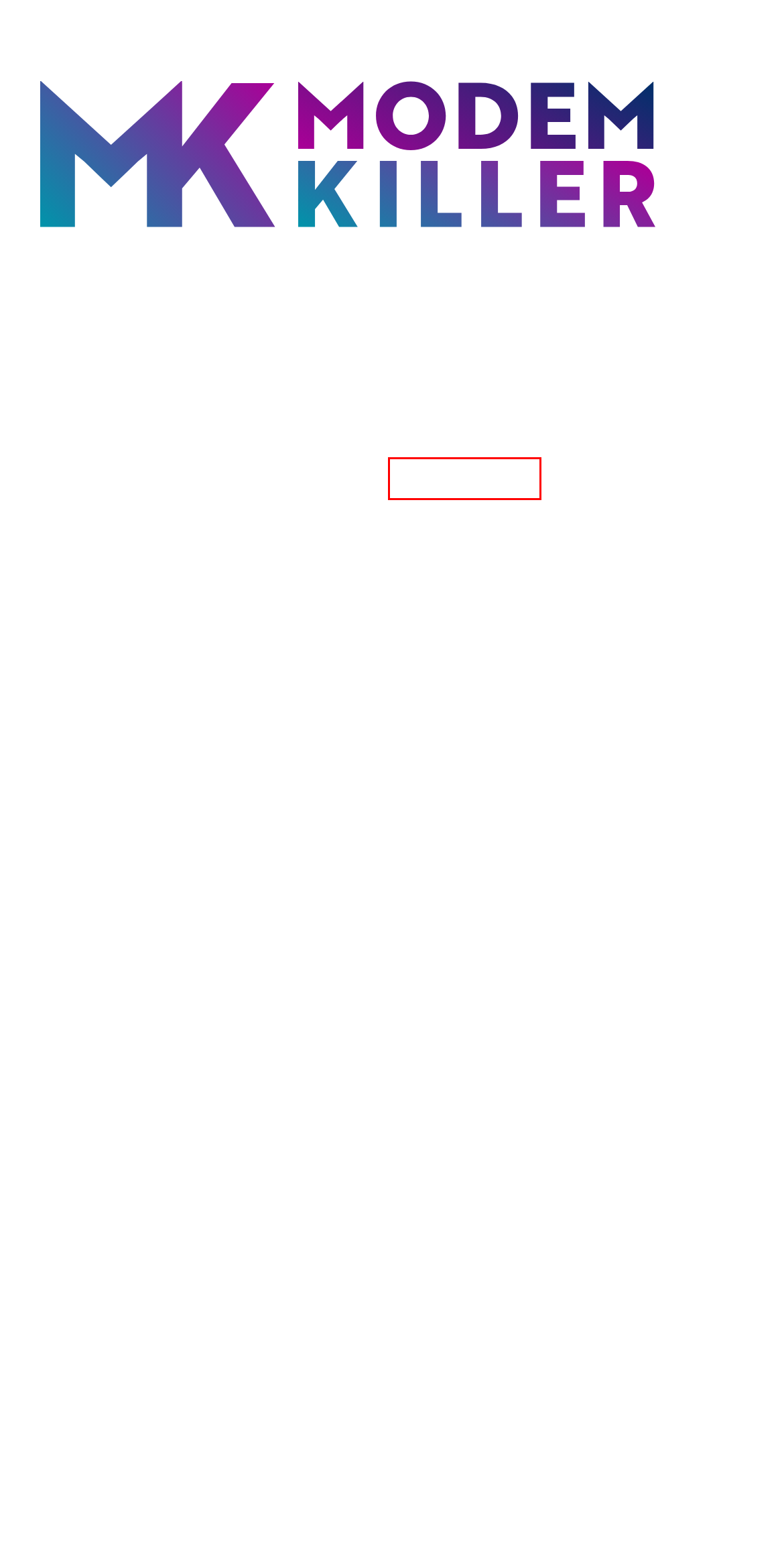Look at the screenshot of a webpage with a red bounding box and select the webpage description that best corresponds to the new page after clicking the element in the red box. Here are the options:
A. Privacy Policy | Modemkiller
B. Free Member Perks | Modemkiller 2024
C. About | Modemkiller
D. Brand Map | Modemkiller
E. Contact | Modemkiller
F. Cookie Policy | Modemkiller
G. All Products | Modemkiller
H. Terms of Use | Modemkiller

D